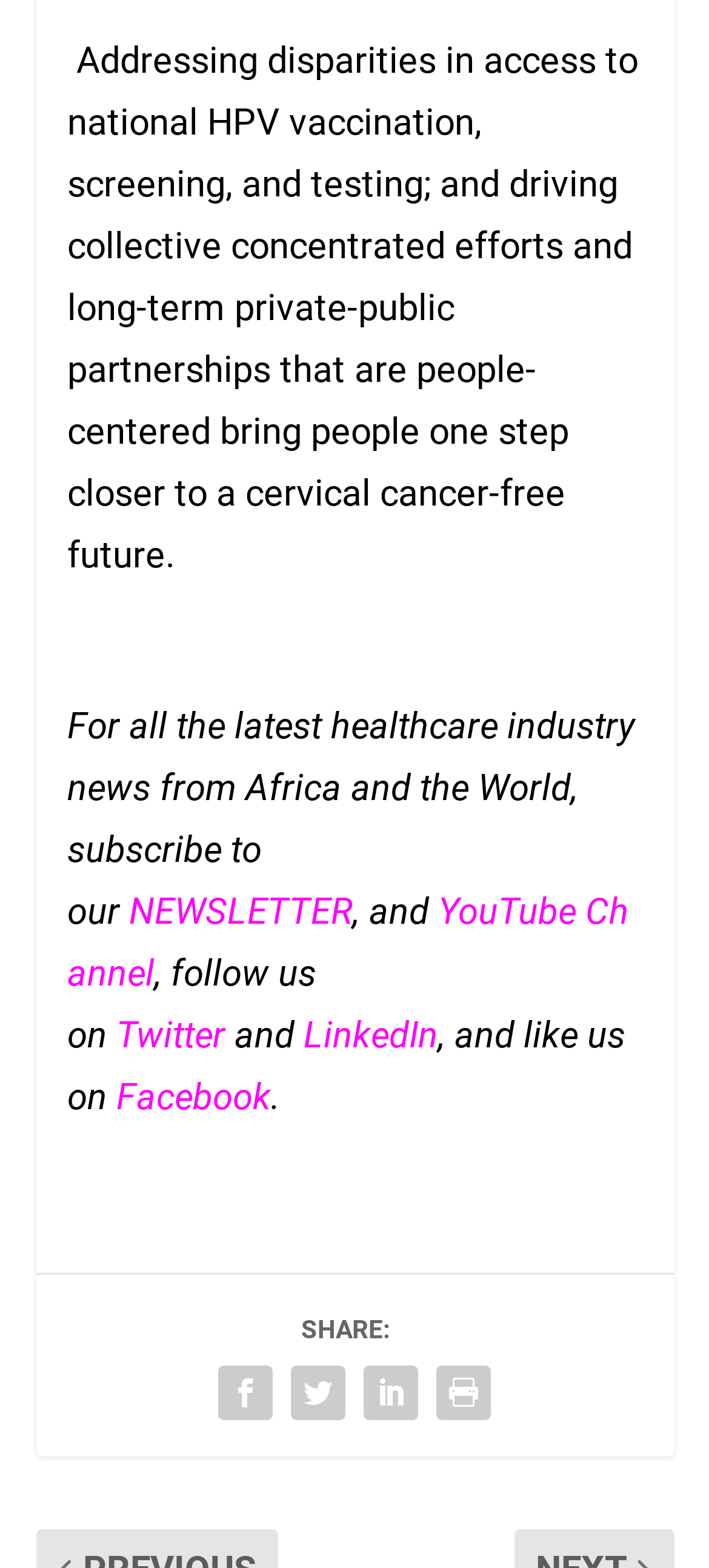What is the topic of the webpage?
Look at the screenshot and respond with one word or a short phrase.

Cervical cancer